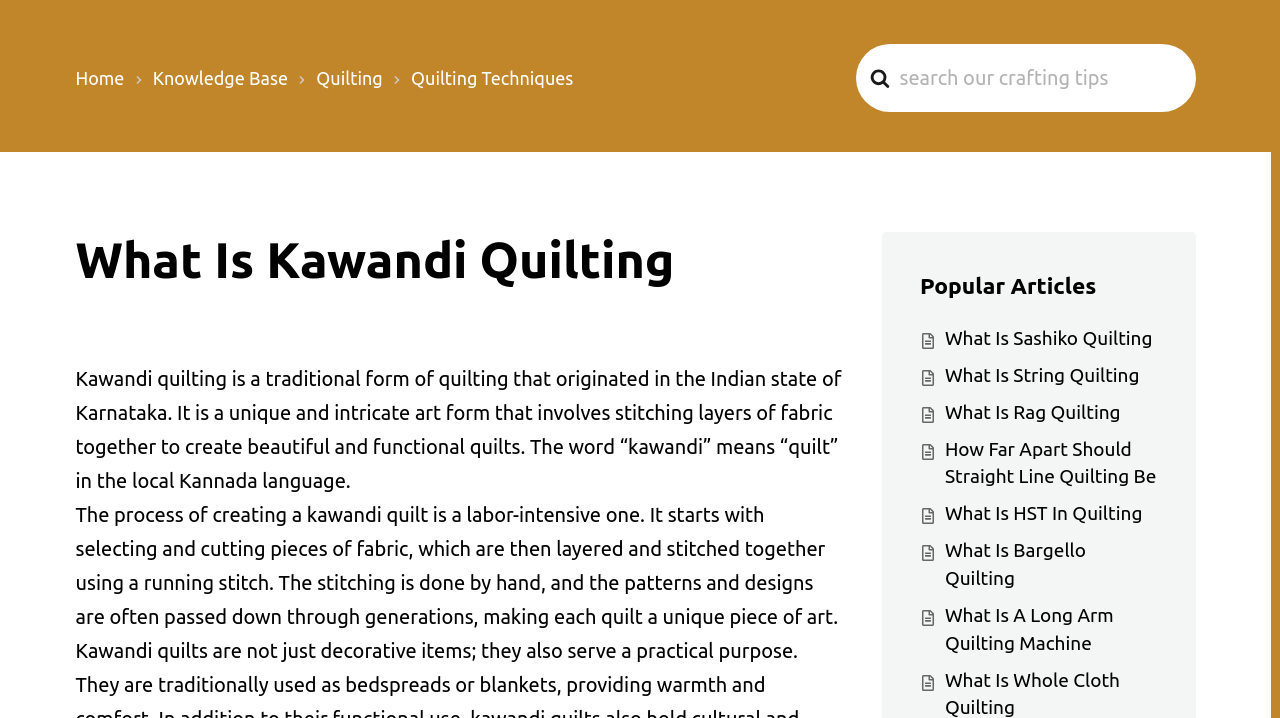Please give the bounding box coordinates of the area that should be clicked to fulfill the following instruction: "Read about What Is Sashiko Quilting". The coordinates should be in the format of four float numbers from 0 to 1, i.e., [left, top, right, bottom].

[0.738, 0.455, 0.9, 0.486]